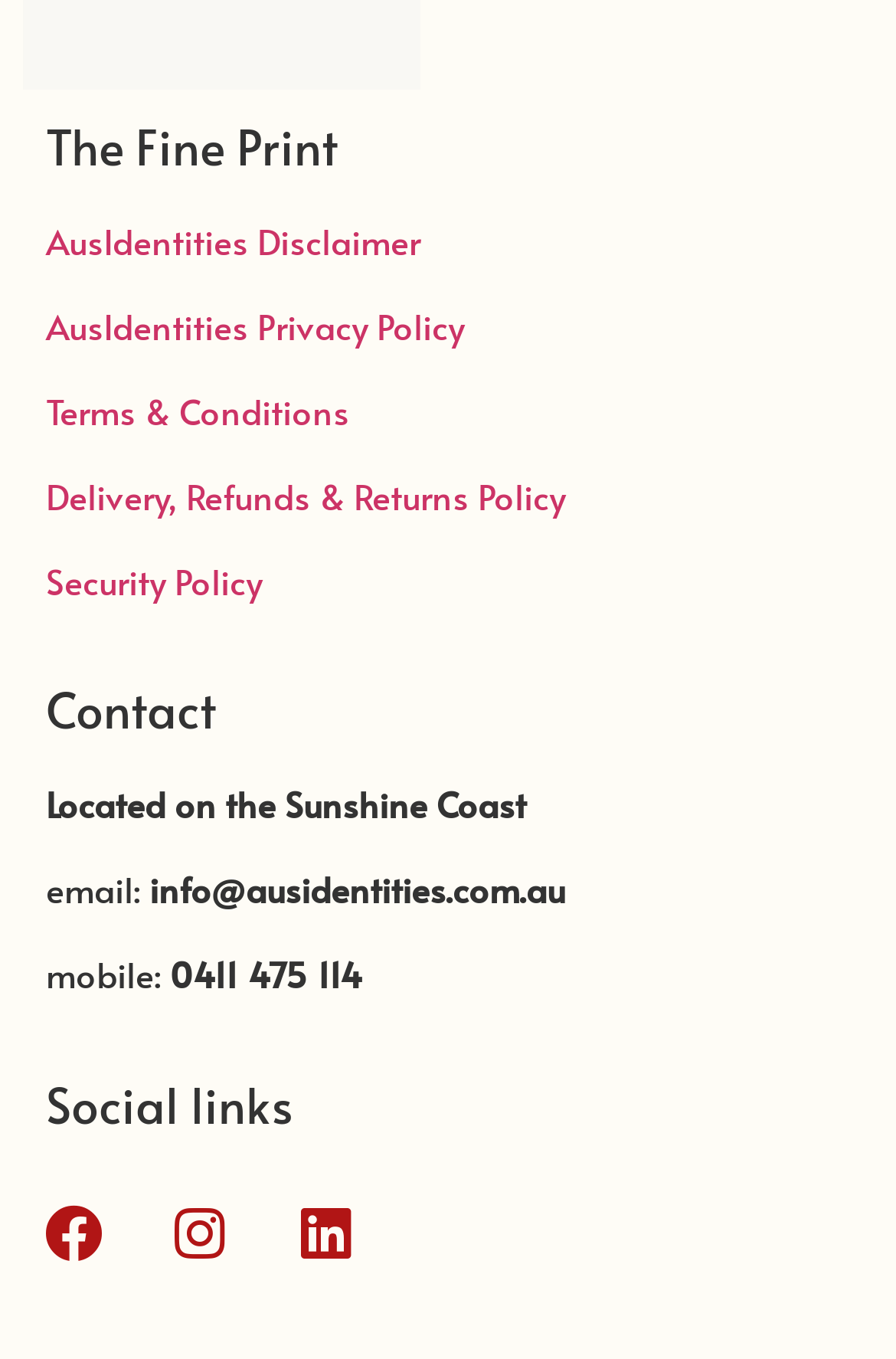How many policies are listed on the webpage?
From the screenshot, provide a brief answer in one word or phrase.

5